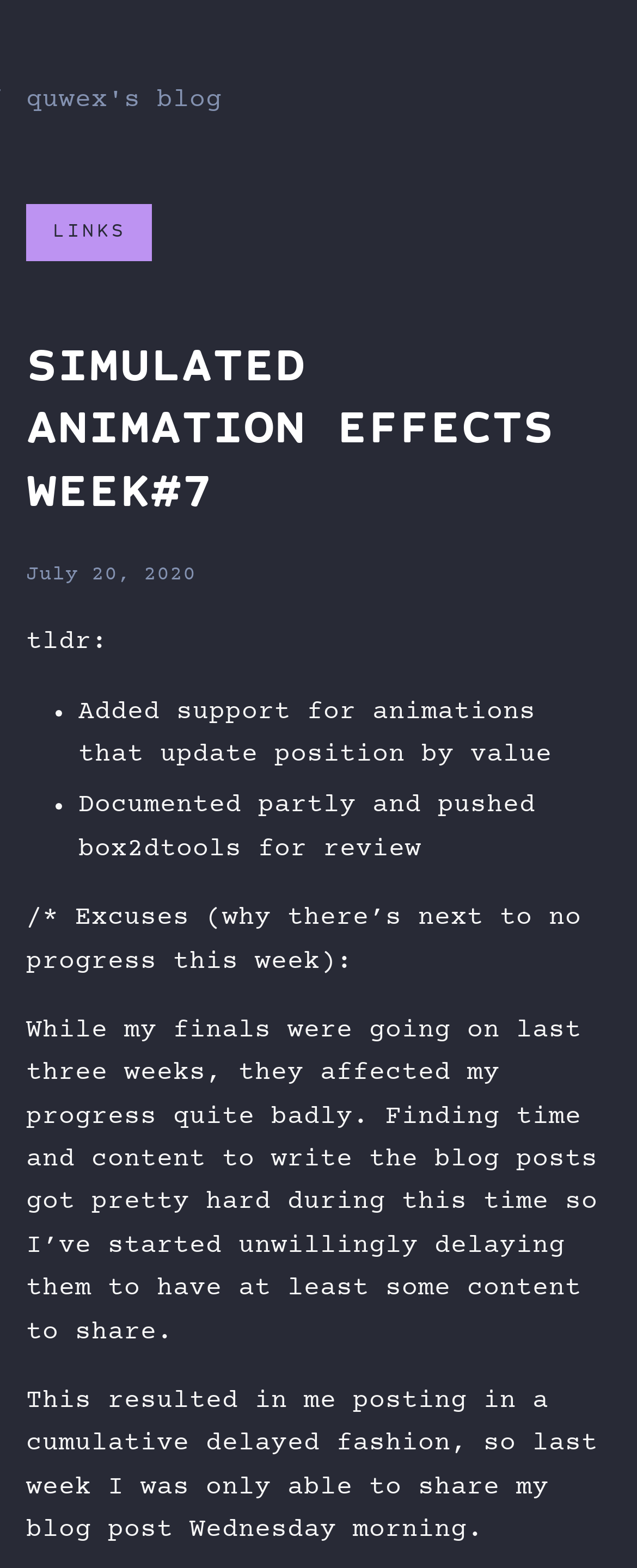Give a detailed explanation of the elements present on the webpage.

The webpage is a blog post titled "Simulated Animation Effects Week#7" on "quwex's blog". At the top left, there is a link to "quwex's blog" and a button labeled "LINKS" that expands to a primary menu. 

Below the button, there is a header section that spans the entire width of the page. Within this section, there is a heading that reads "SIMULATED ANIMATION EFFECTS WEEK#7" and a time stamp that indicates the post was published on "July 20, 2020". 

Following the header section, there is a brief summary section that starts with the text "tldr:". This section contains two bullet points, each marked with a "•" symbol. The first bullet point describes the addition of support for animations that update position by value, and the second bullet point mentions documenting and pushing box2dtools for review.

Below the summary section, there is a section that appears to be an excuse or explanation for the lack of progress. This section starts with the text "/* Excuses (why there’s next to no progress this week):" and contains two paragraphs of text that explain the difficulties of finding time and content to write blog posts during a period of finals.